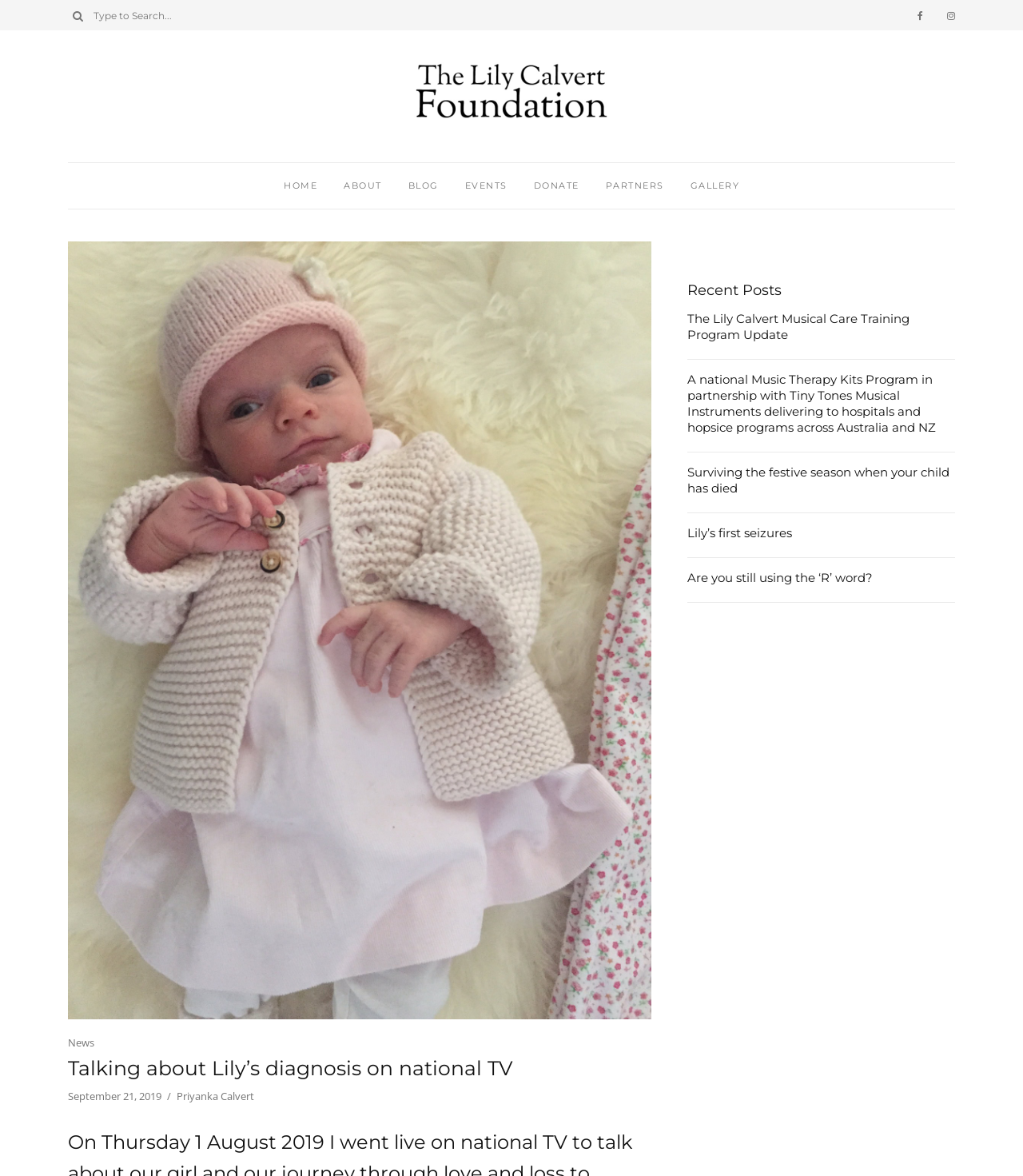Please identify the bounding box coordinates of the element's region that needs to be clicked to fulfill the following instruction: "Search for a topic". The bounding box coordinates should consist of four float numbers between 0 and 1, i.e., [left, top, right, bottom].

[0.066, 0.005, 0.215, 0.02]